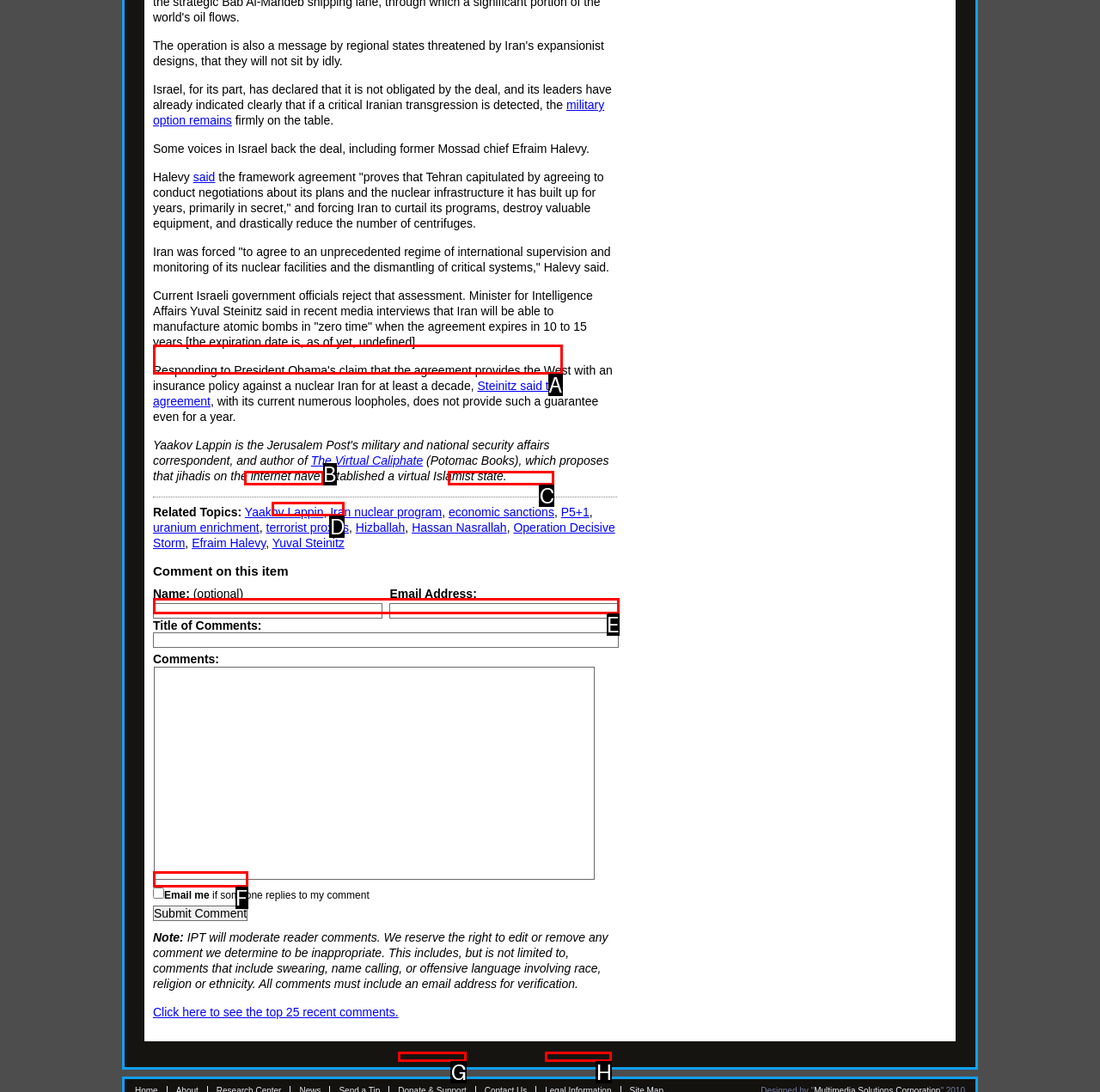Choose the option that matches the following description: parent_node: Title of Comments: name="c_send_title"
Answer with the letter of the correct option.

E